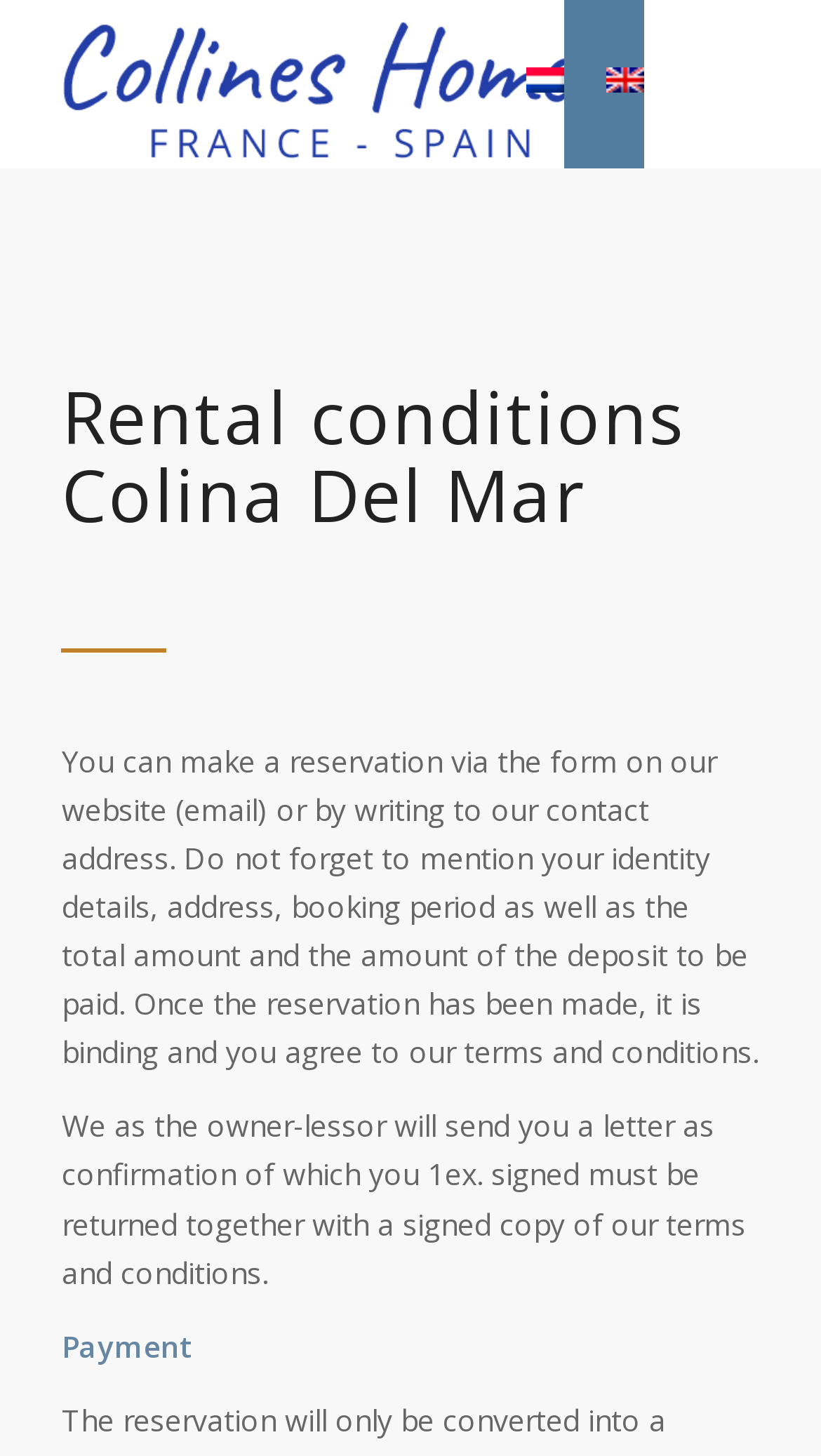What is the purpose of the confirmation letter?
Analyze the screenshot and provide a detailed answer to the question.

The confirmation letter sent by the owner-lessor is to confirm the reservation made by the customer, and it requires a signed response to finalize the booking.